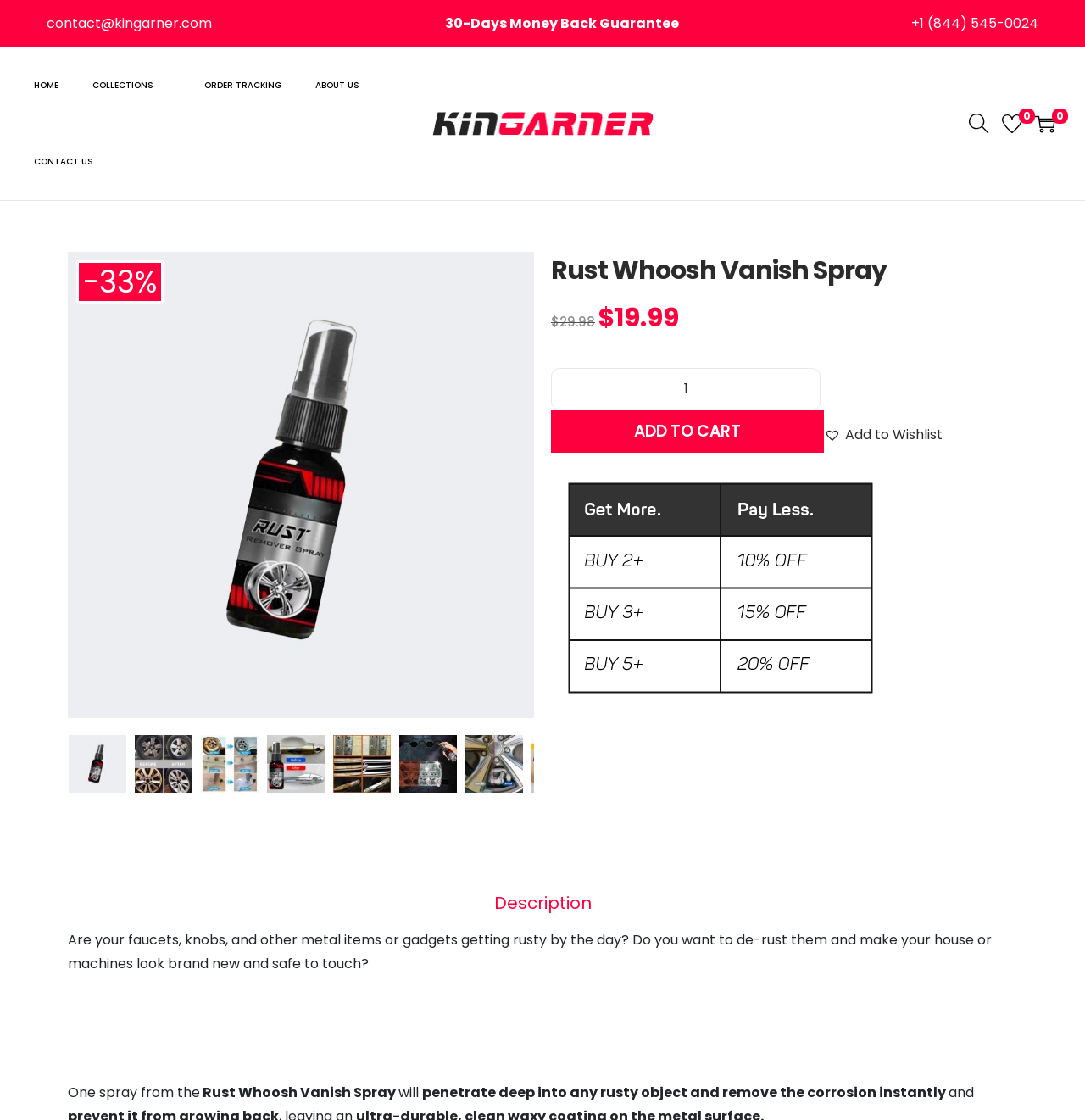Find the bounding box coordinates for the UI element that matches this description: "Home".

[0.031, 0.042, 0.054, 0.111]